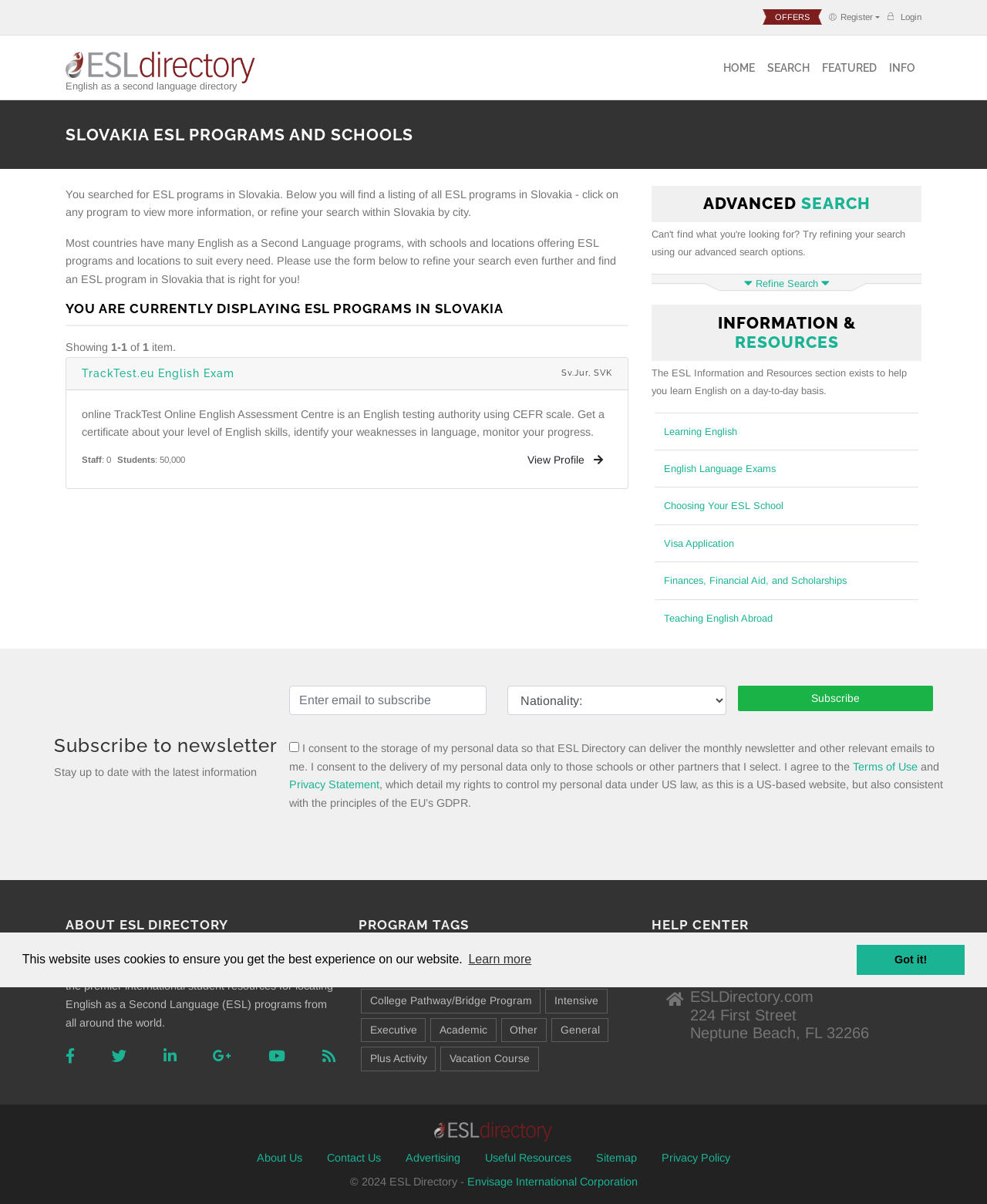Find the bounding box coordinates of the clickable area that will achieve the following instruction: "Learn more about cookies".

[0.472, 0.787, 0.541, 0.807]